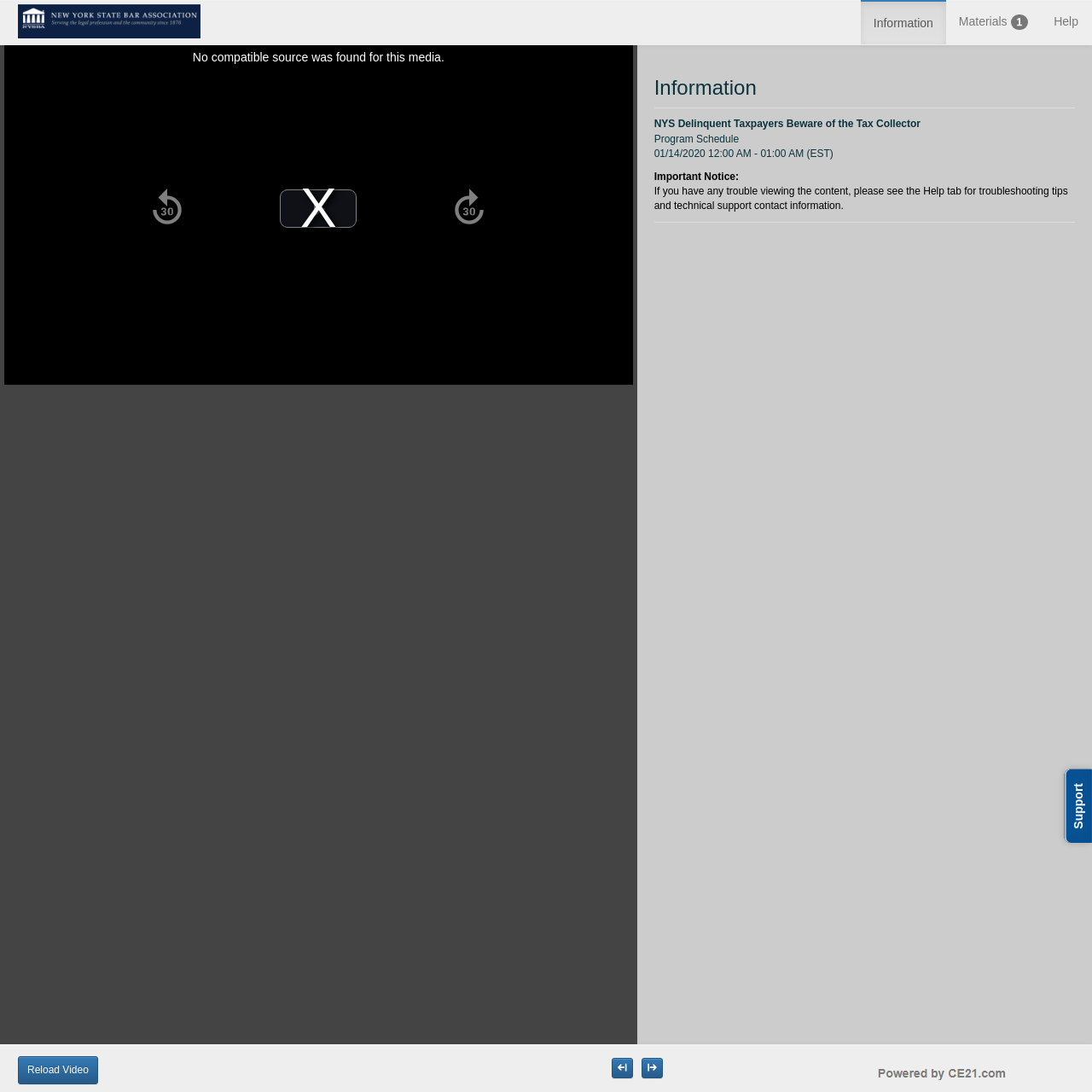Give a detailed account of the webpage, highlighting key information.

The webpage is divided into several sections. At the top, there are two static text elements, "Materials" and "Help", positioned side by side, taking up about 10% of the screen width. 

Below these text elements, a video player occupies about half of the screen width and a quarter of the screen height. The video player contains three buttons: "Seek back 30 seconds", "Play Video", and "Seek forward 30 seconds", which are aligned horizontally. A modal window is also part of the video player, displaying a message "This is a modal window." and another message "No compatible source was found for this media." 

To the right of the video player, there is a section with a heading "Information" followed by a horizontal separator. Below the separator, there are several static text elements, including "NYS Delinquent Taxpayers Beware of the Tax Collector", "Program Schedule", a date and time "01/14/2020 12:00 AM - 01:00 AM (EST)", "Important Notice:", and a paragraph of text providing troubleshooting tips and technical support contact information. 

Another horizontal separator is placed below these text elements. At the bottom of the screen, there are several buttons and links, including "Reload Video", "Maximize the Viewer size" (appearing twice), and "Support" (also appearing twice).